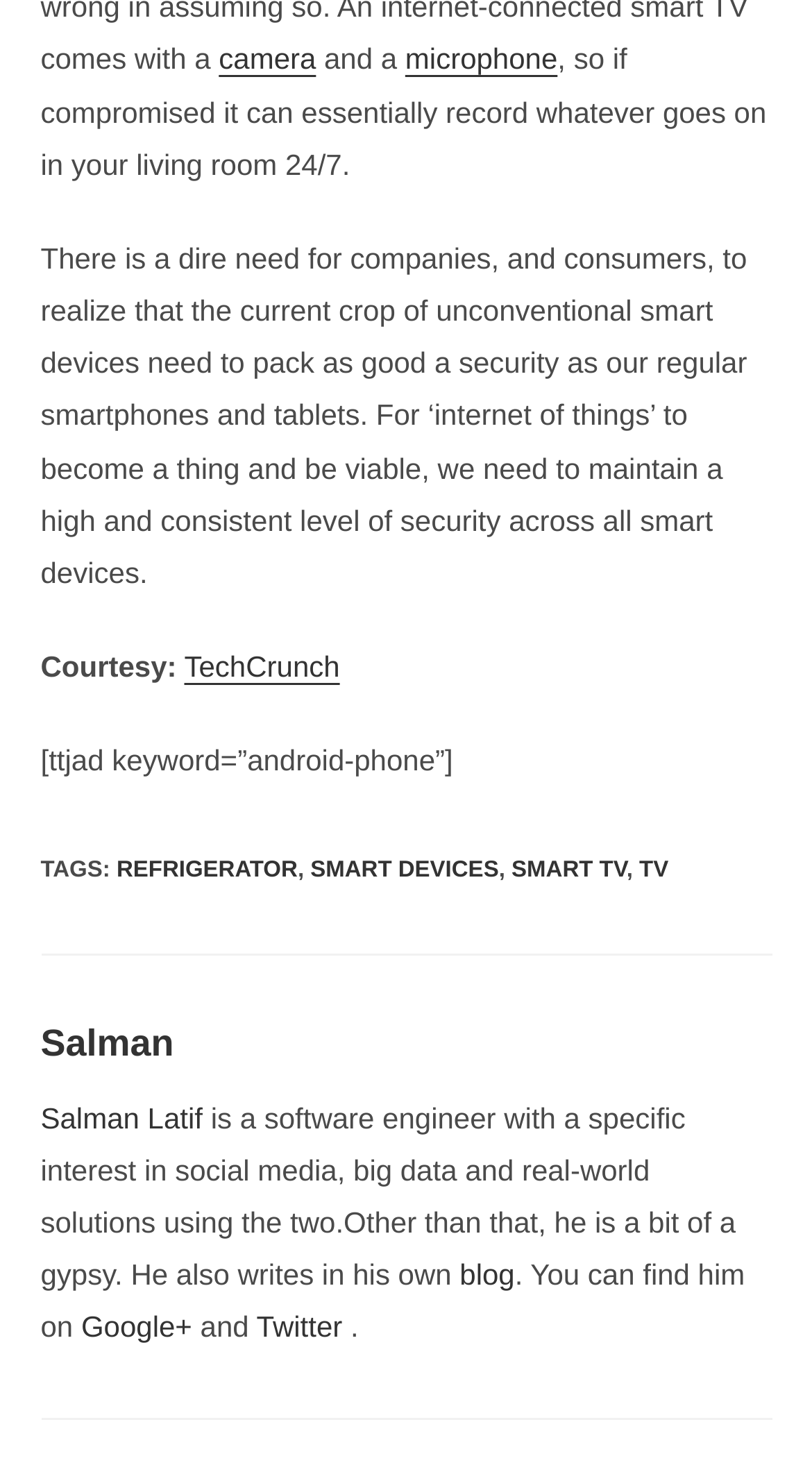Where can the author be found online?
Based on the image, answer the question with a single word or brief phrase.

Google+, Twitter, blog